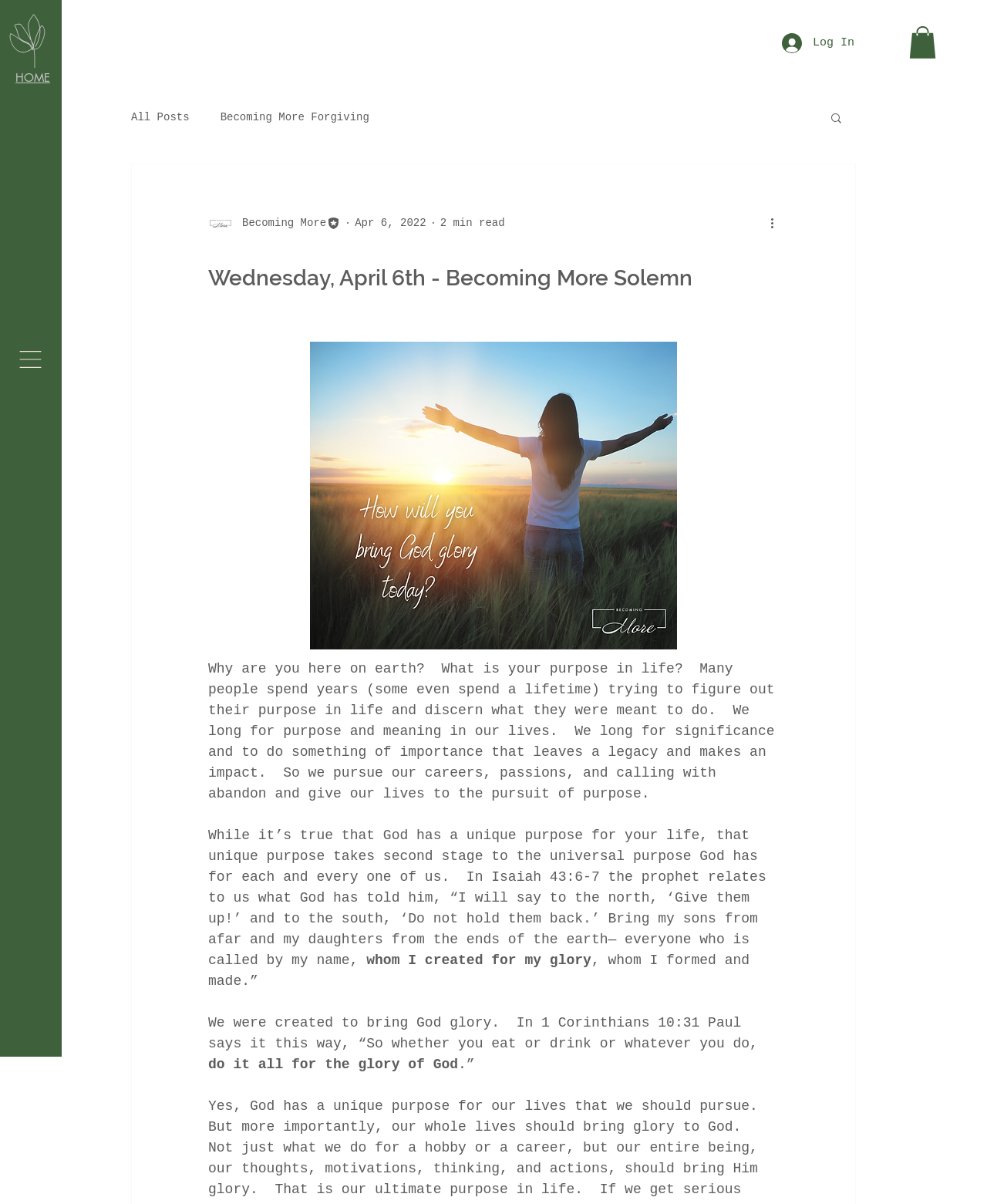Using the information from the screenshot, answer the following question thoroughly:
What is the purpose of human life?

According to the webpage, the purpose of human life is to bring God glory, as stated in Isaiah 43:6-7 and 1 Corinthians 10:31. The webpage explains that while individuals may have unique purposes, the universal purpose of human life is to bring glory to God.